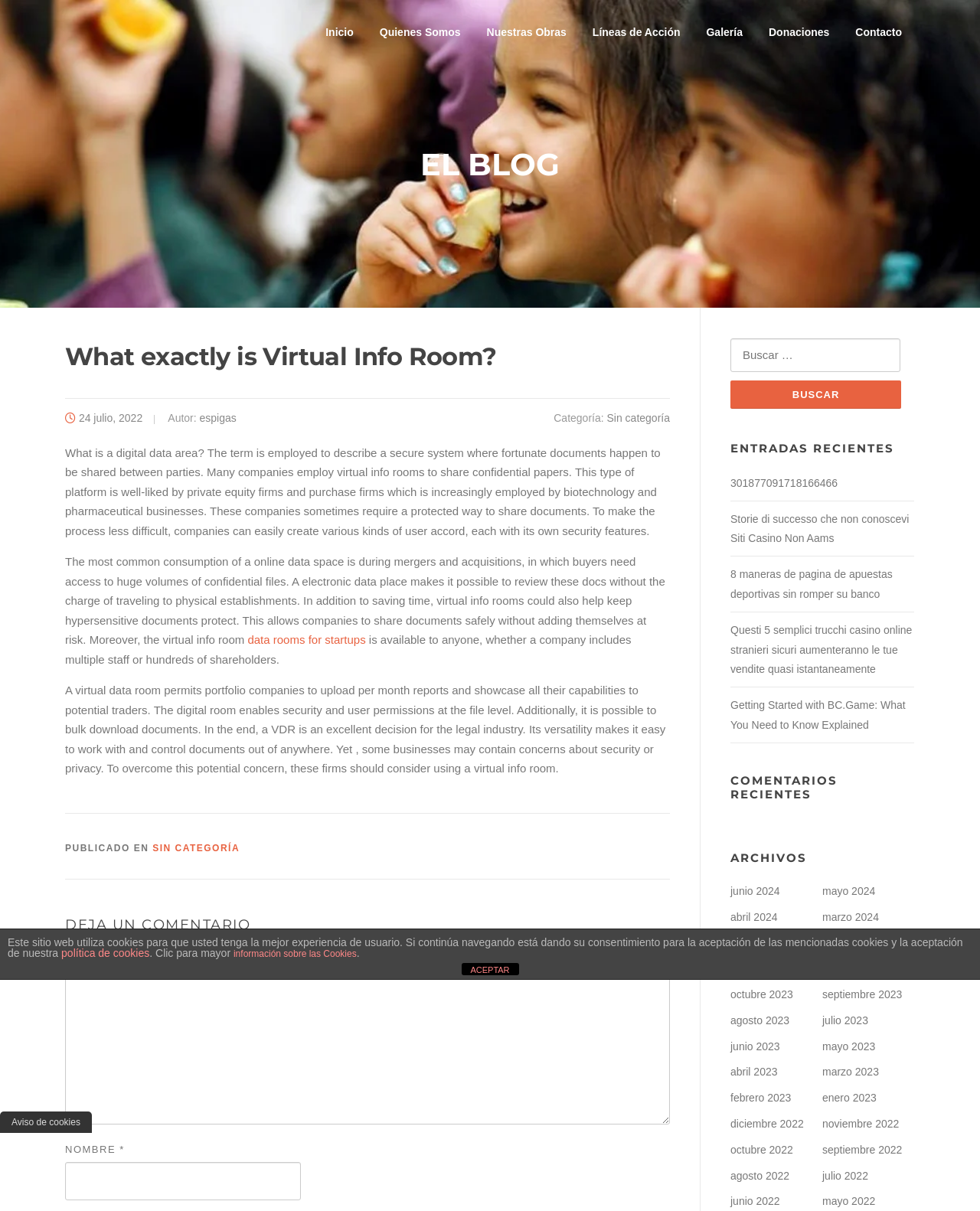Identify the bounding box coordinates of the clickable region necessary to fulfill the following instruction: "Search for something". The bounding box coordinates should be four float numbers between 0 and 1, i.e., [left, top, right, bottom].

[0.745, 0.279, 0.933, 0.339]